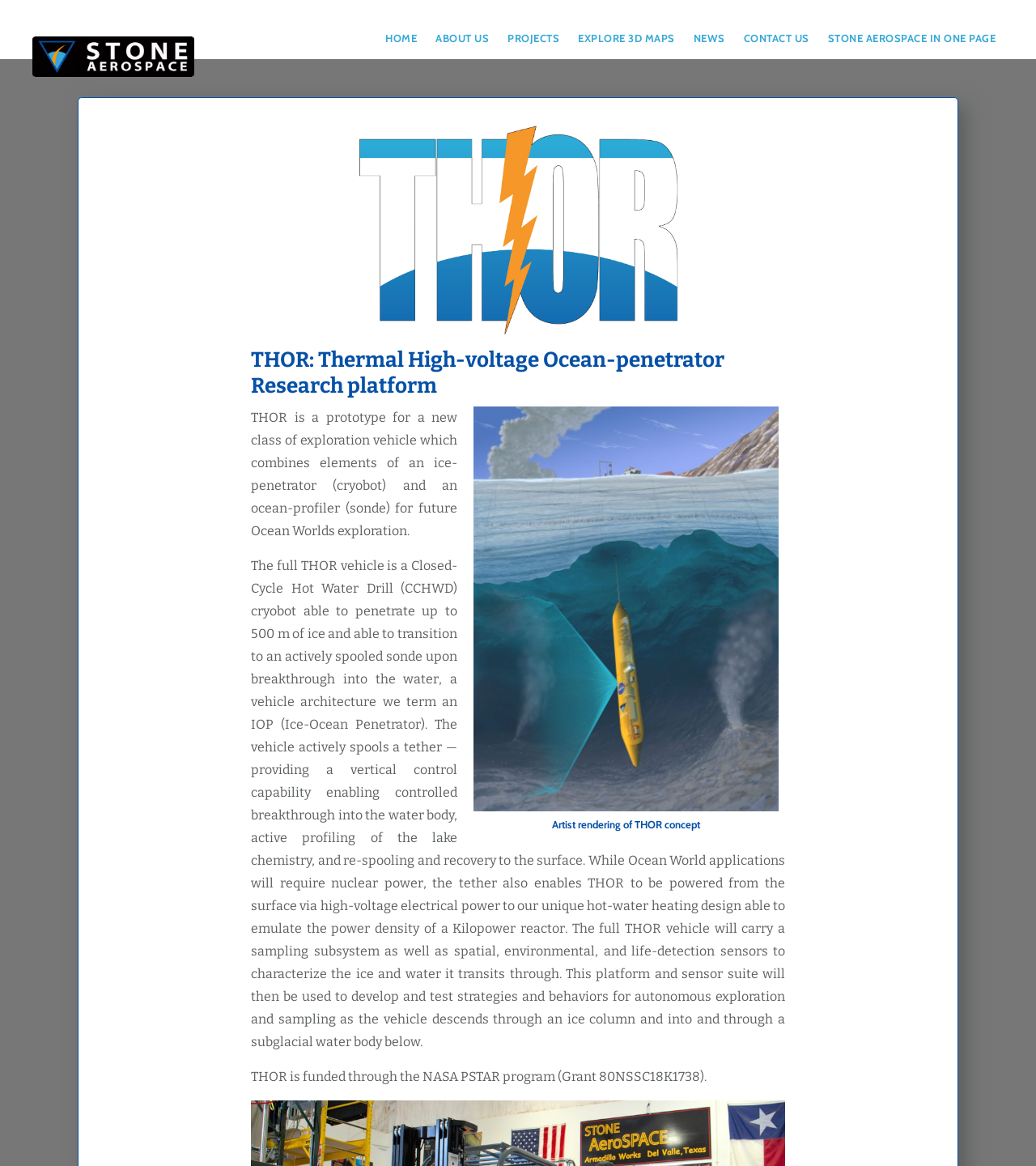Please identify the coordinates of the bounding box that should be clicked to fulfill this instruction: "visit Stone Aerospace website".

[0.031, 0.0, 0.188, 0.097]